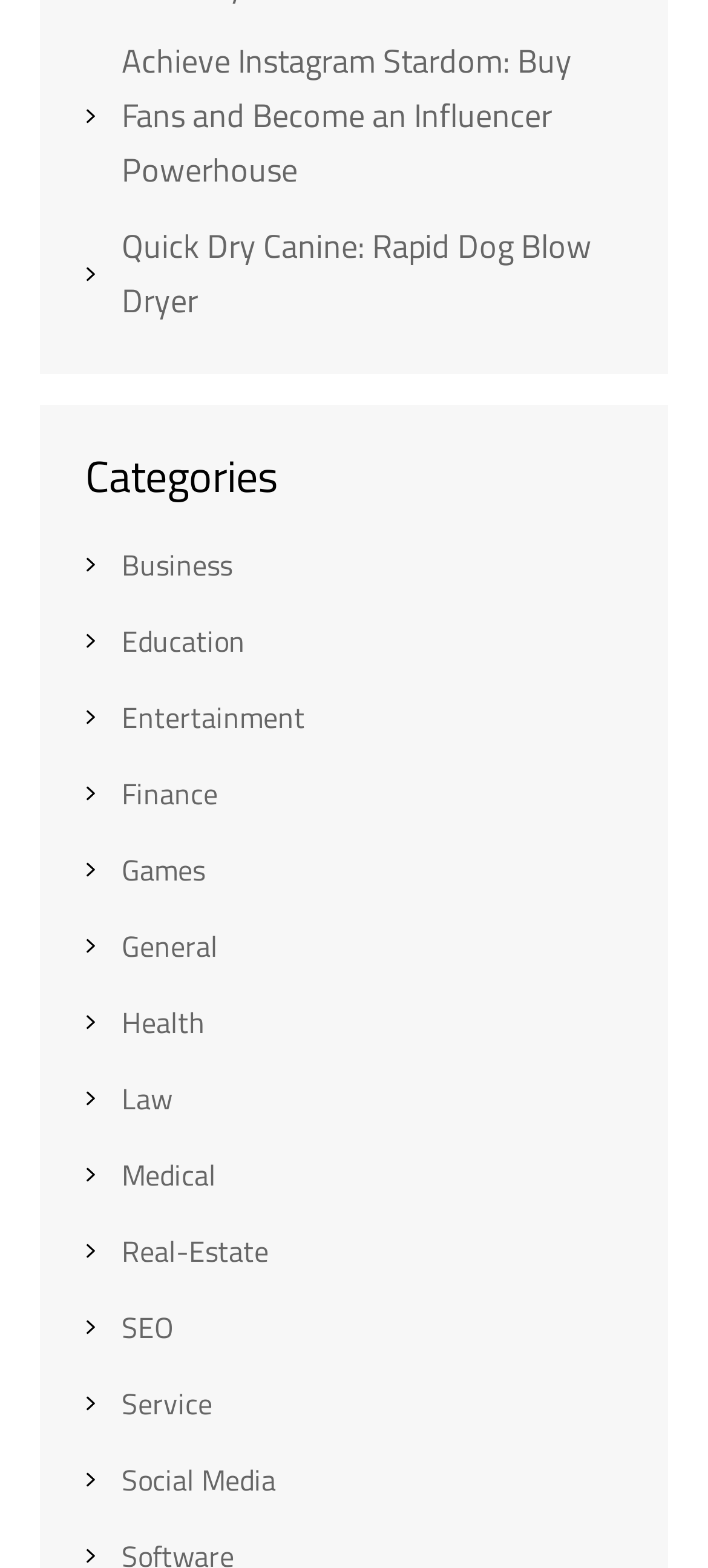Based on the element description "Service", predict the bounding box coordinates of the UI element.

[0.172, 0.881, 0.3, 0.909]